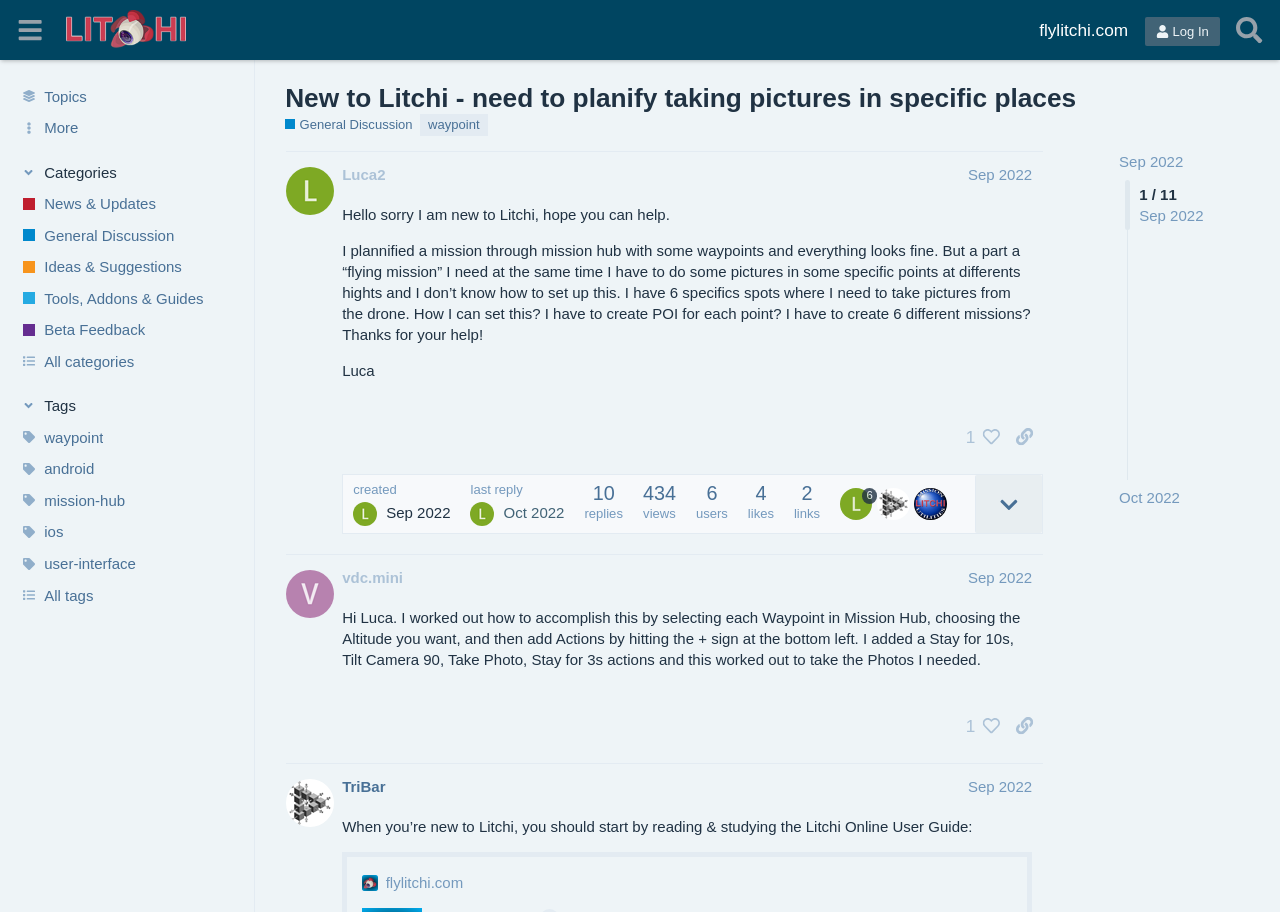Please specify the bounding box coordinates in the format (top-left x, top-left y, bottom-right x, bottom-right y), with values ranging from 0 to 1. Identify the bounding box for the UI component described as follows: Luca2

[0.267, 0.18, 0.301, 0.203]